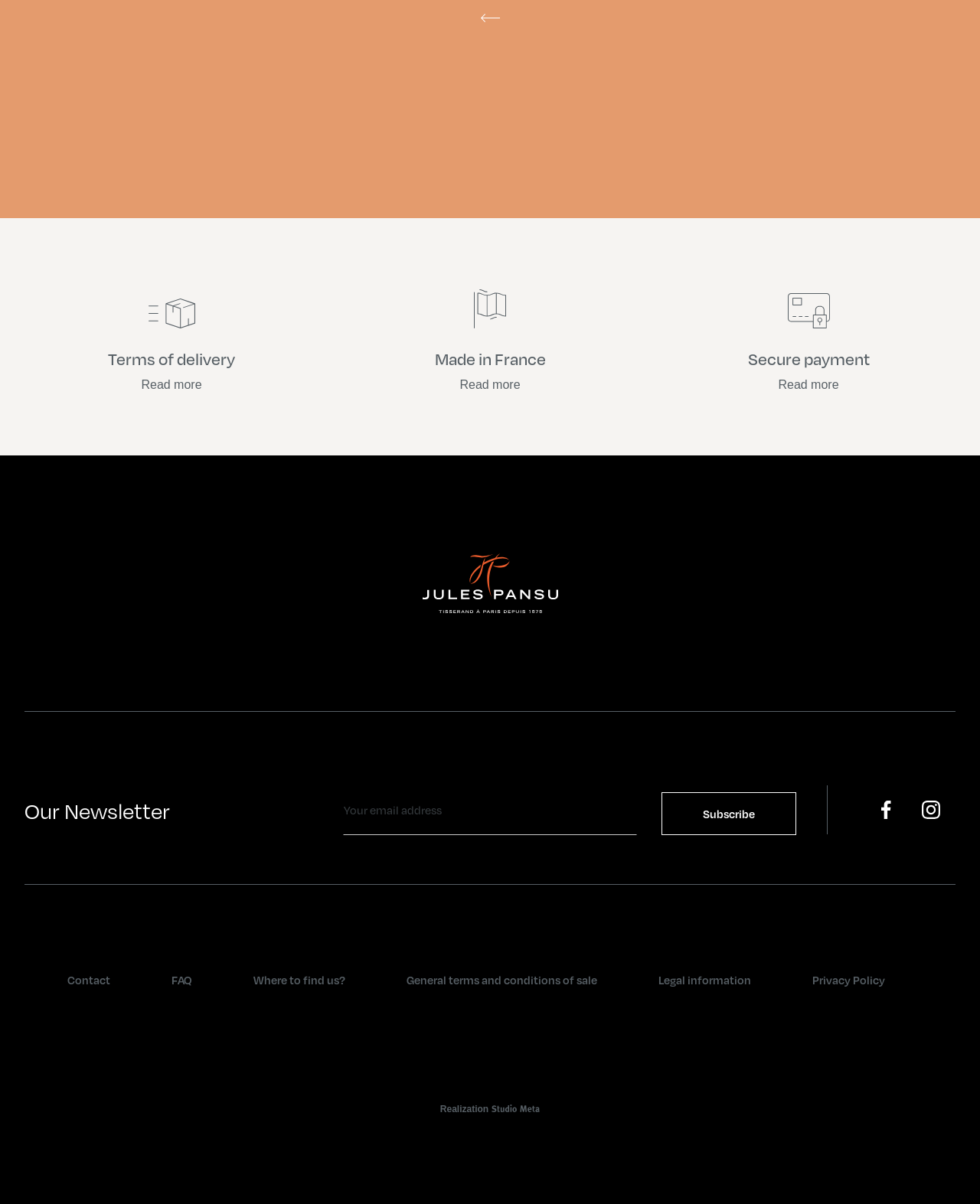Please specify the bounding box coordinates of the clickable region to carry out the following instruction: "Read more about secure payment". The coordinates should be four float numbers between 0 and 1, in the format [left, top, right, bottom].

[0.675, 0.222, 0.975, 0.317]